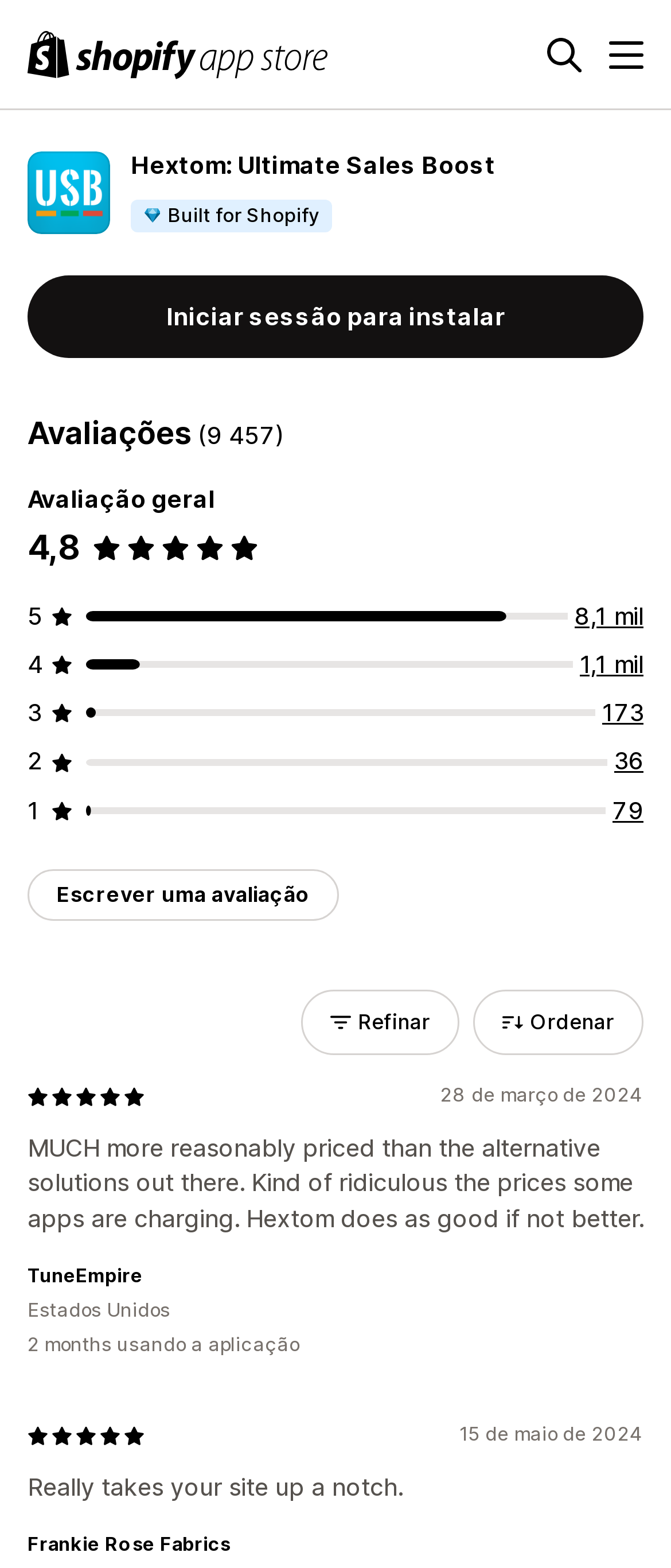Answer the question briefly using a single word or phrase: 
How many total reviews are there?

8088